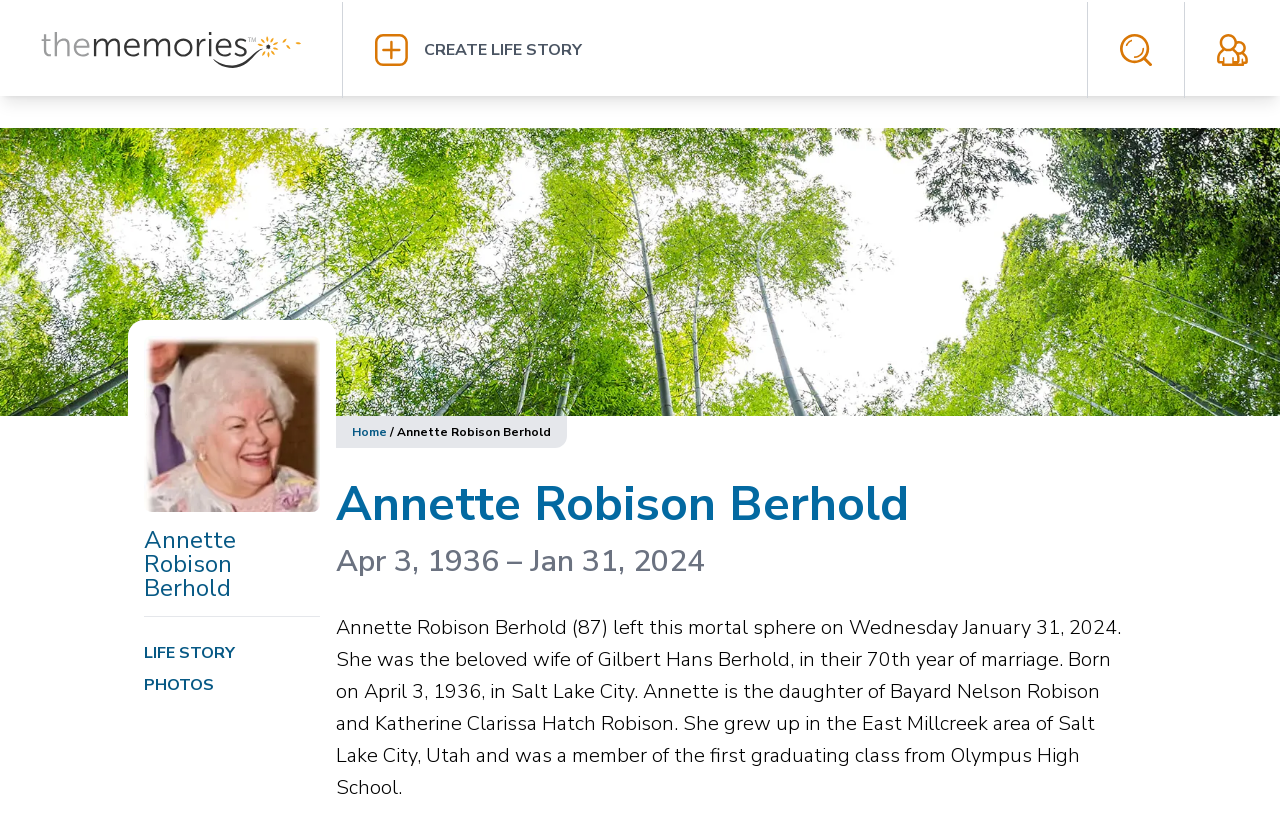What is the relationship between Annette and Bayard Nelson Robison?
Answer with a single word or phrase, using the screenshot for reference.

Father